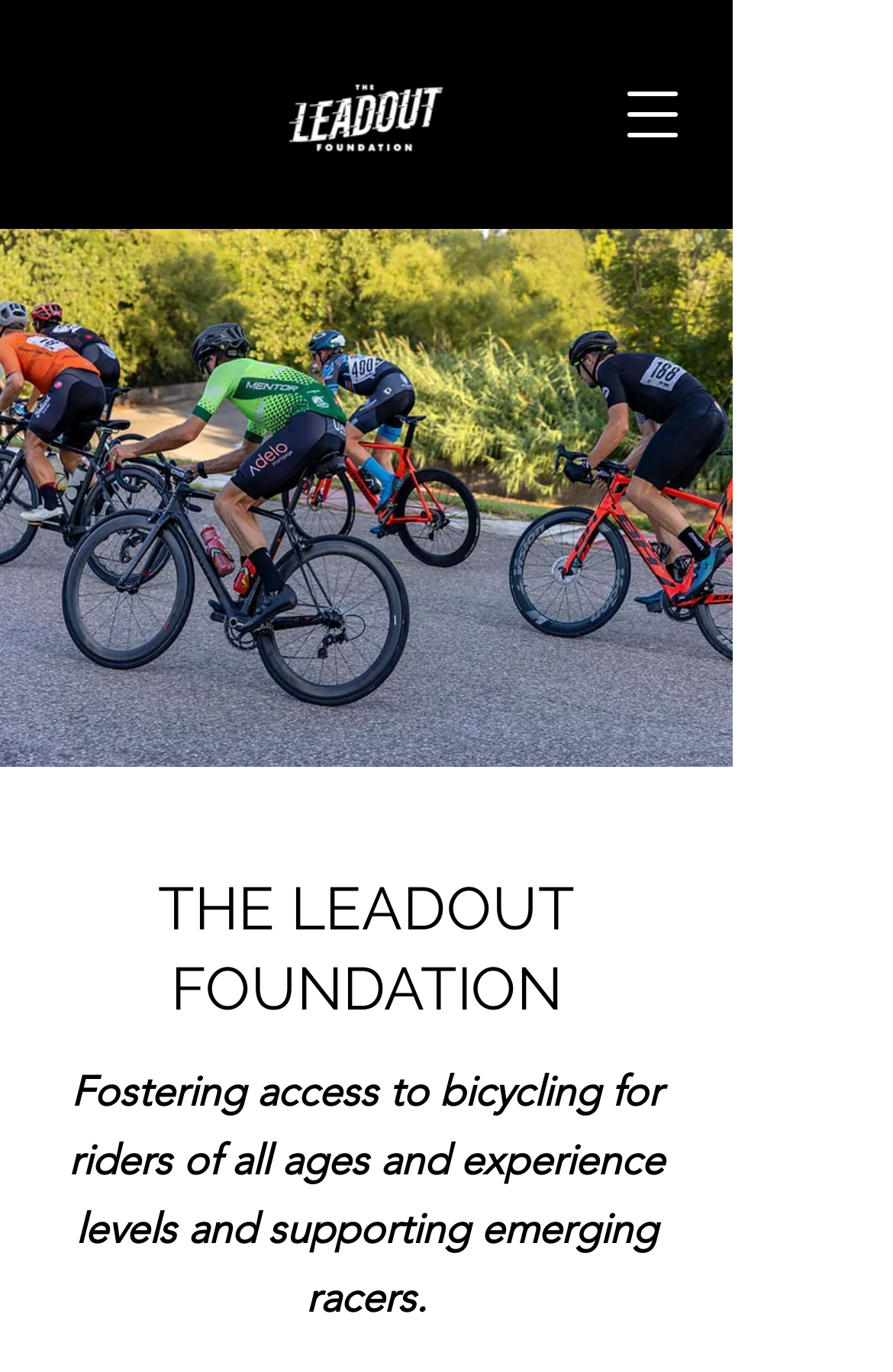Determine the bounding box for the described HTML element: "aria-label="Open navigation menu"". Ensure the coordinates are four float numbers between 0 and 1 in the format [left, top, right, bottom].

[0.679, 0.05, 0.782, 0.117]